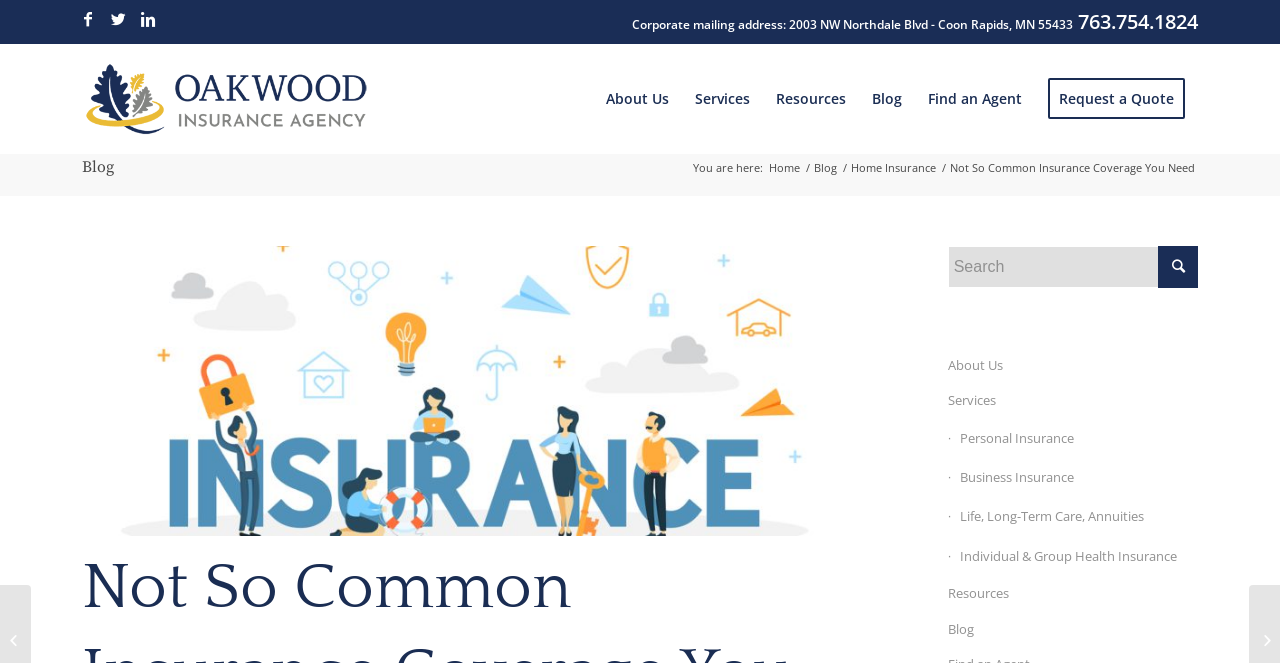Please identify the bounding box coordinates of the clickable region that I should interact with to perform the following instruction: "Click the 'About Us' link". The coordinates should be expressed as four float numbers between 0 and 1, i.e., [left, top, right, bottom].

[0.463, 0.066, 0.533, 0.232]